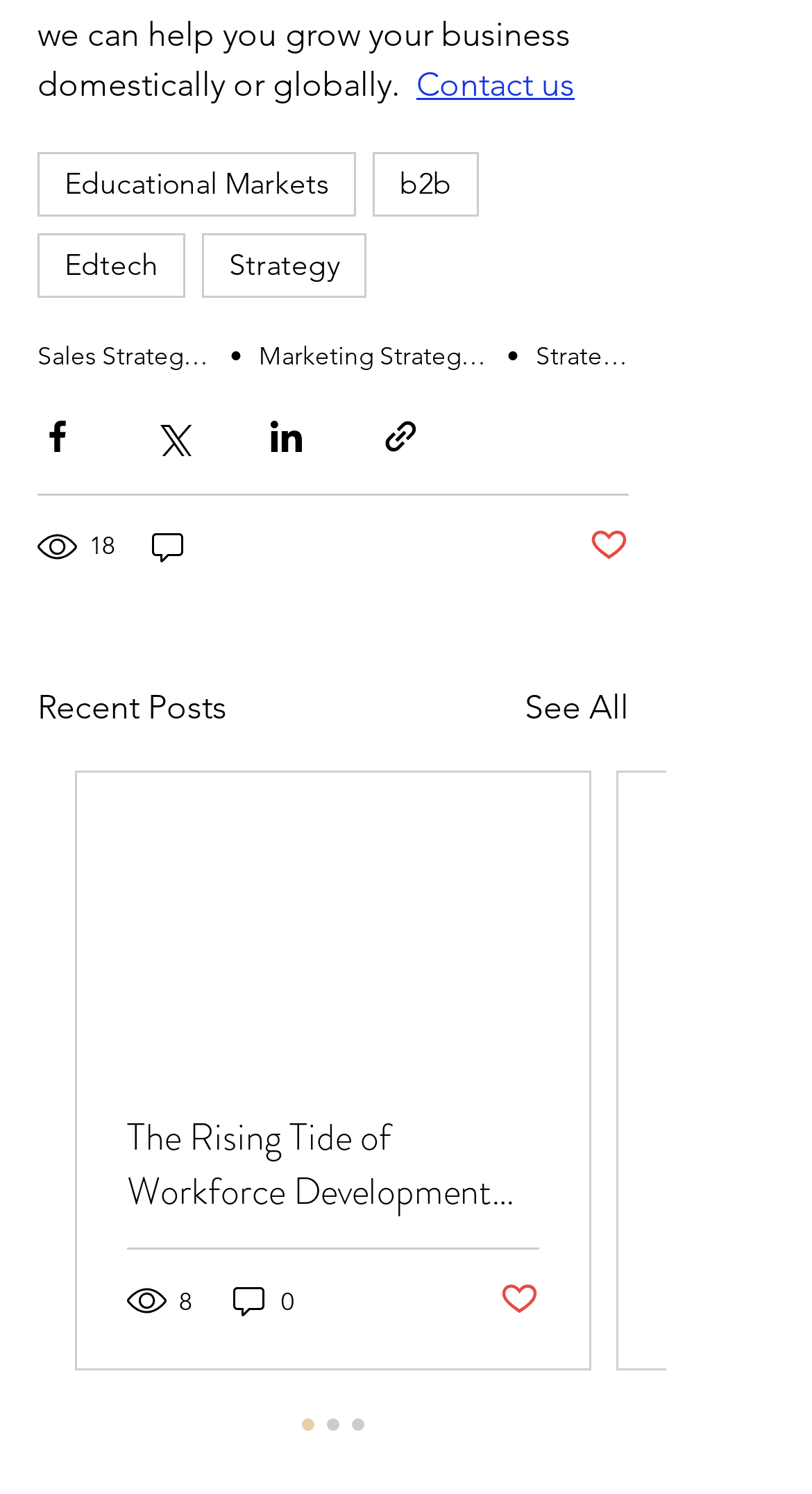Please find the bounding box coordinates of the section that needs to be clicked to achieve this instruction: "Read this issue".

None